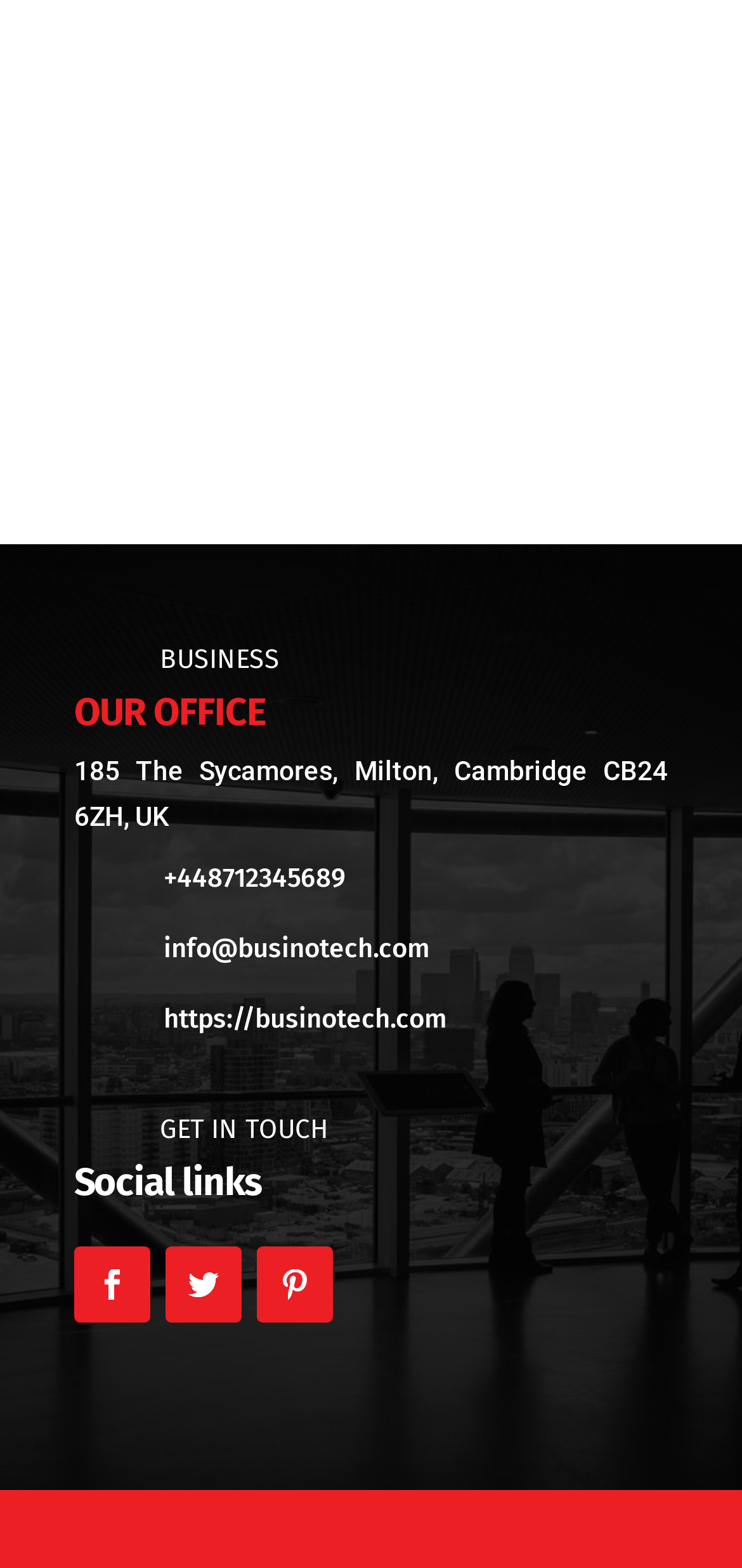Please respond to the question using a single word or phrase:
How many social links are available?

3